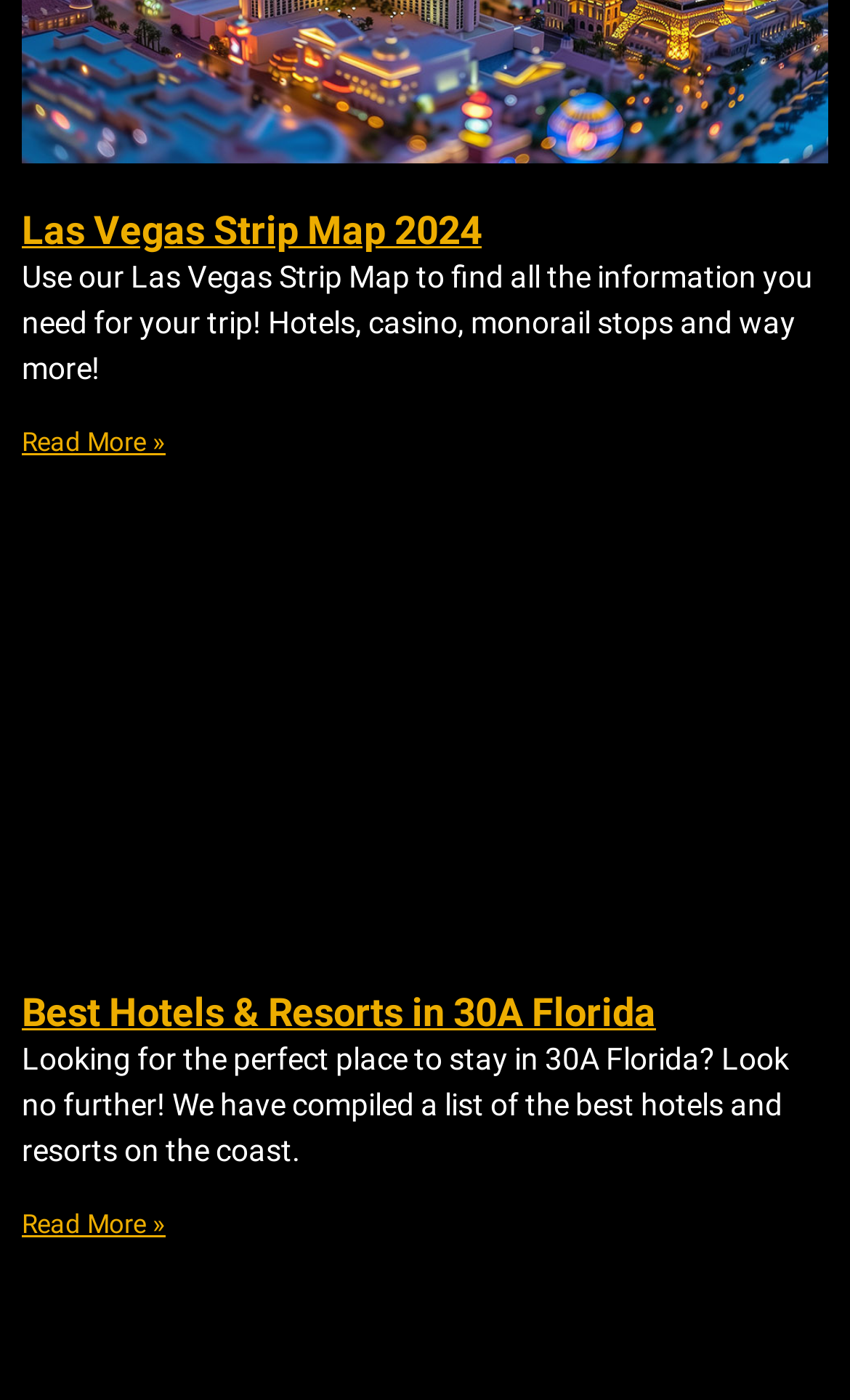Reply to the question below using a single word or brief phrase:
What does the article about 30A Florida hotels provide?

List of best hotels and resorts